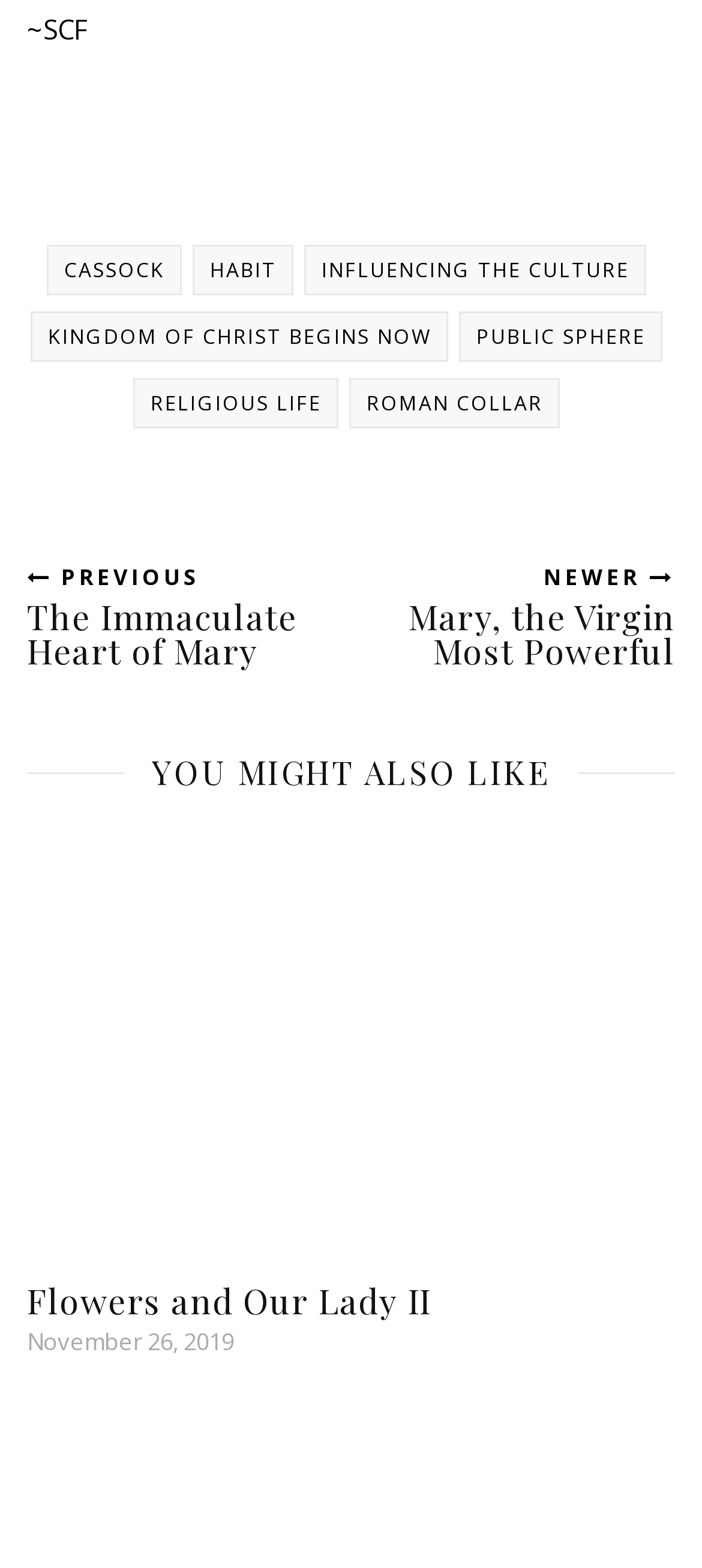Determine the bounding box coordinates of the target area to click to execute the following instruction: "read about Mary, the Virgin Most Powerful."

[0.5, 0.341, 0.962, 0.448]